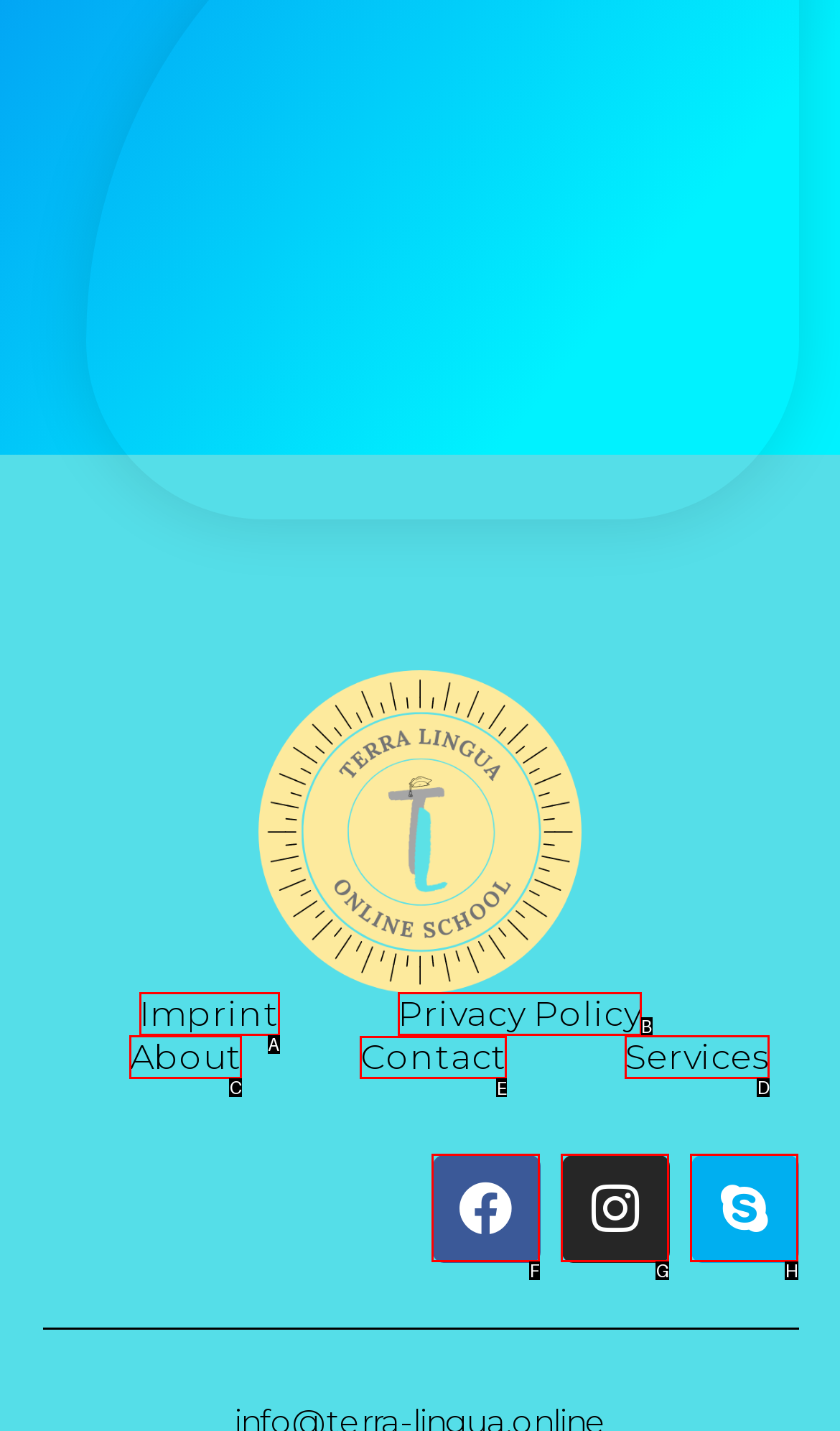Select the proper UI element to click in order to perform the following task: contact us. Indicate your choice with the letter of the appropriate option.

E